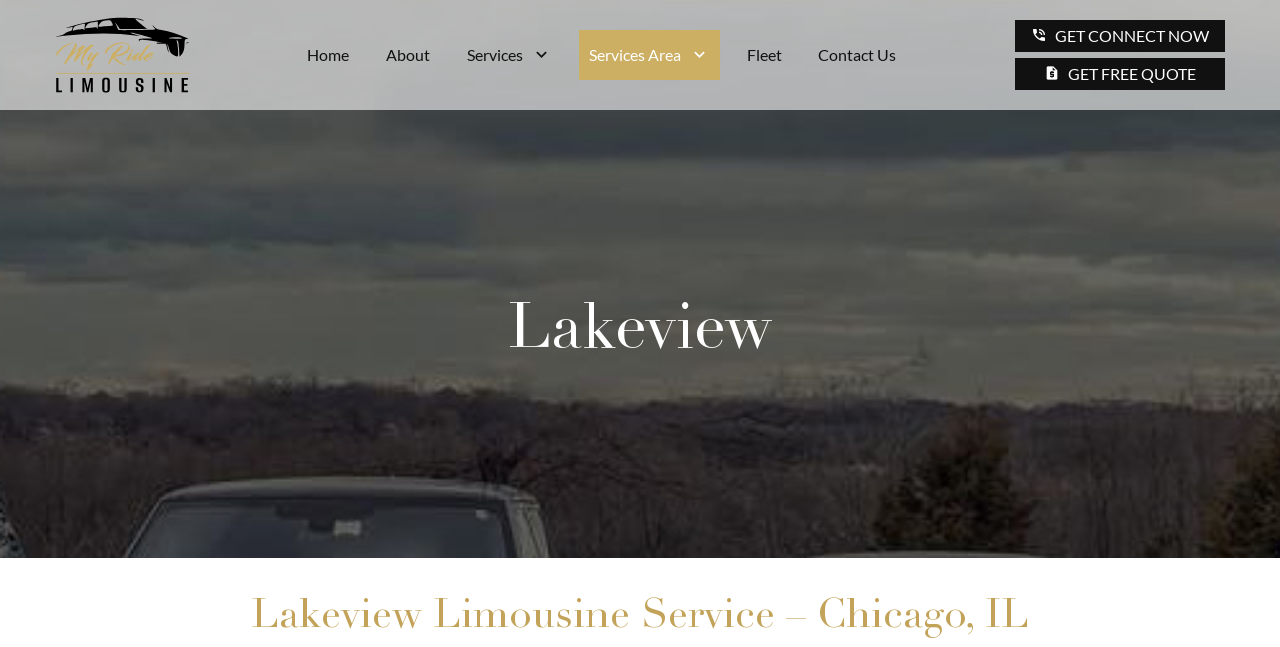Show the bounding box coordinates for the element that needs to be clicked to execute the following instruction: "Contact us". Provide the coordinates in the form of four float numbers between 0 and 1, i.e., [left, top, right, bottom].

[0.631, 0.046, 0.708, 0.124]